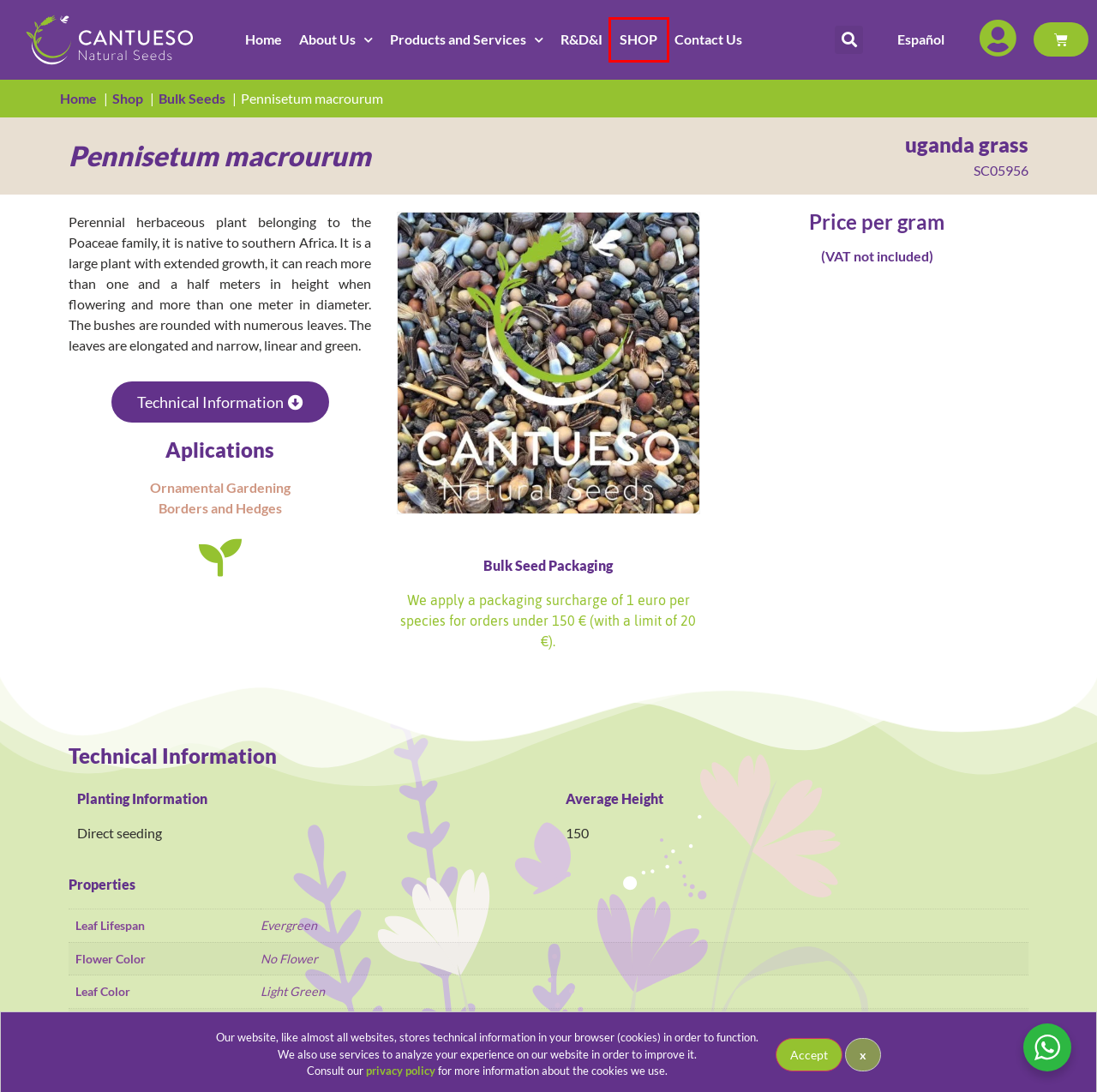You have a screenshot showing a webpage with a red bounding box highlighting an element. Choose the webpage description that best fits the new webpage after clicking the highlighted element. The descriptions are:
A. Juncus acutus (ECO) - CANTUESO - Natural Seeds
B. Shop - CANTUESO - Natural Seeds
C. Ornamental Gardening - CANTUESO - Natural Seeds
D. CANTUESO - Natural Seeds - Be Biodiversity
E. Juncus inflexus - CANTUESO - Natural Seeds
F. R+D+i - CANTUESO - Natural Seeds
G. Bulk Seeds - CANTUESO - Natural Seeds
H. Contact - CANTUESO - Natural Seeds

B